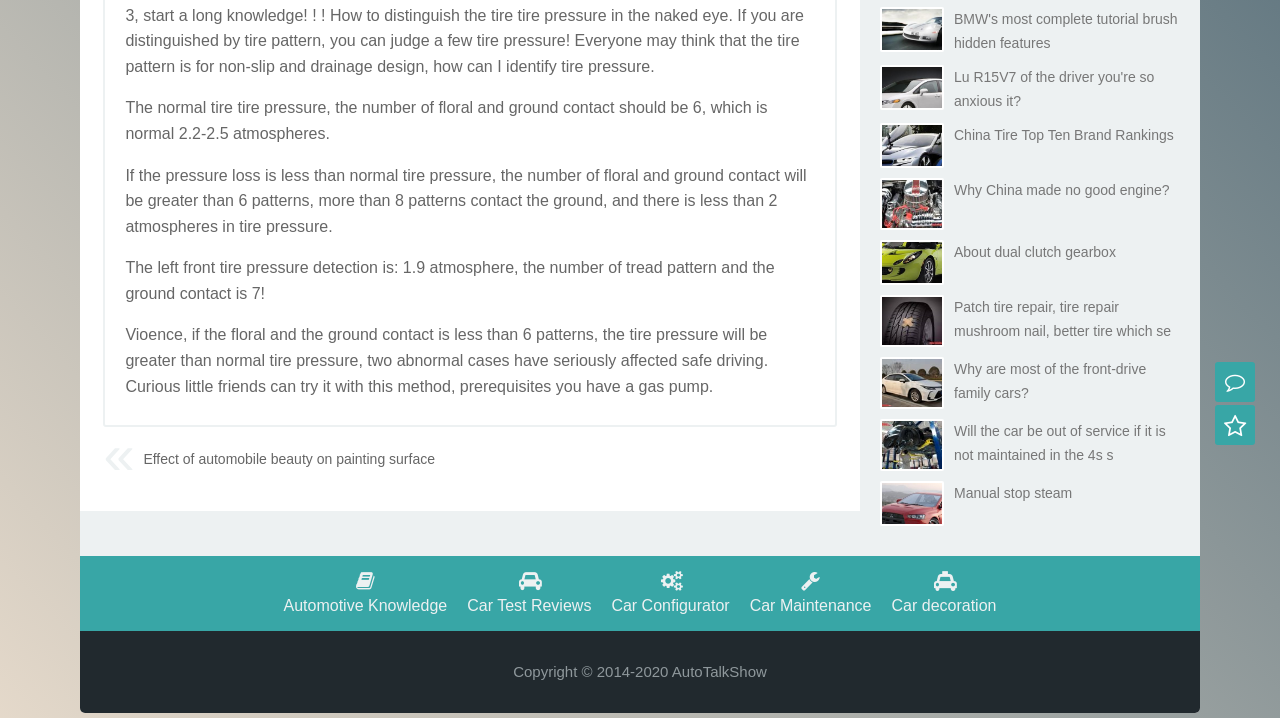For the given element description pressure, determine the bounding box coordinates of the UI element. The coordinates should follow the format (top-left x, top-left y, bottom-right x, bottom-right y) and be within the range of 0 to 1.

[0.425, 0.009, 0.474, 0.033]